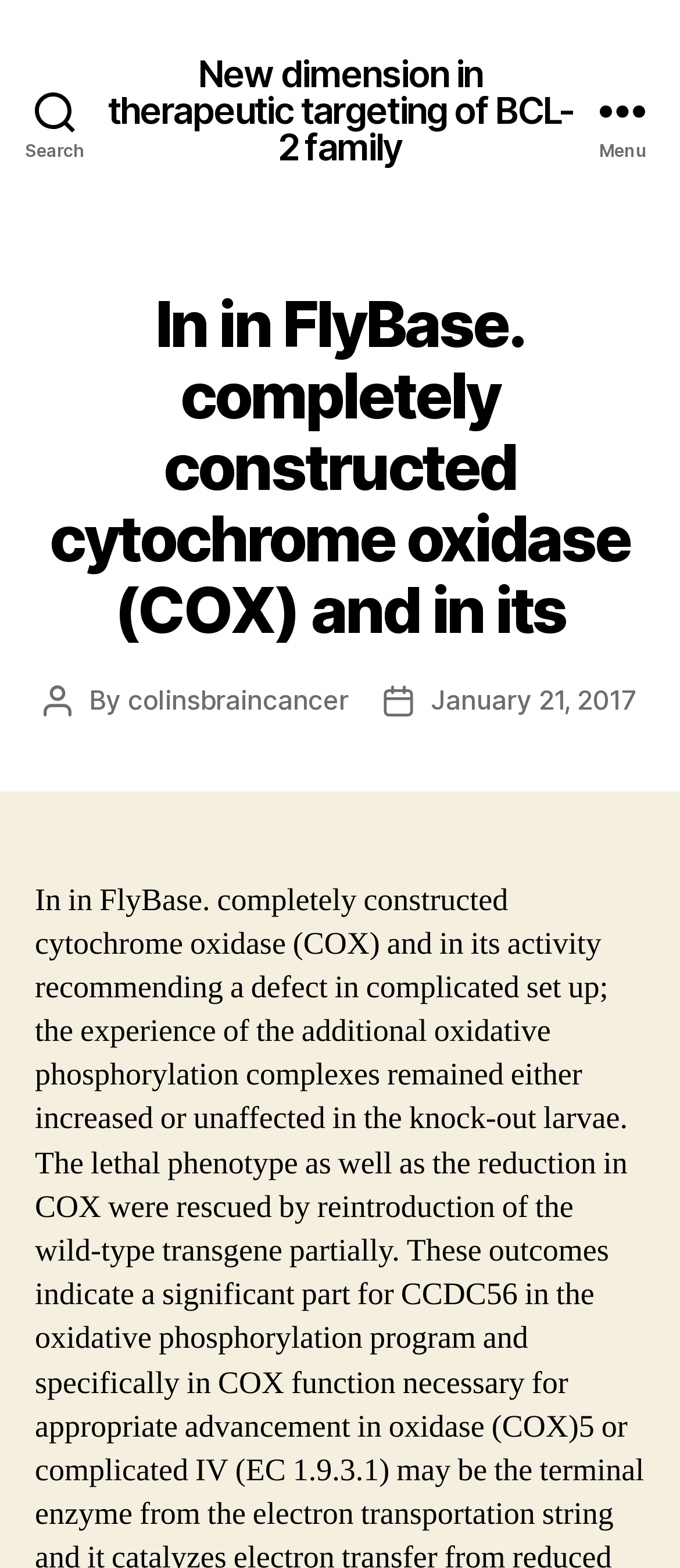Given the description of the UI element: "January 21, 2017", predict the bounding box coordinates in the form of [left, top, right, bottom], with each value being a float between 0 and 1.

[0.633, 0.436, 0.936, 0.457]